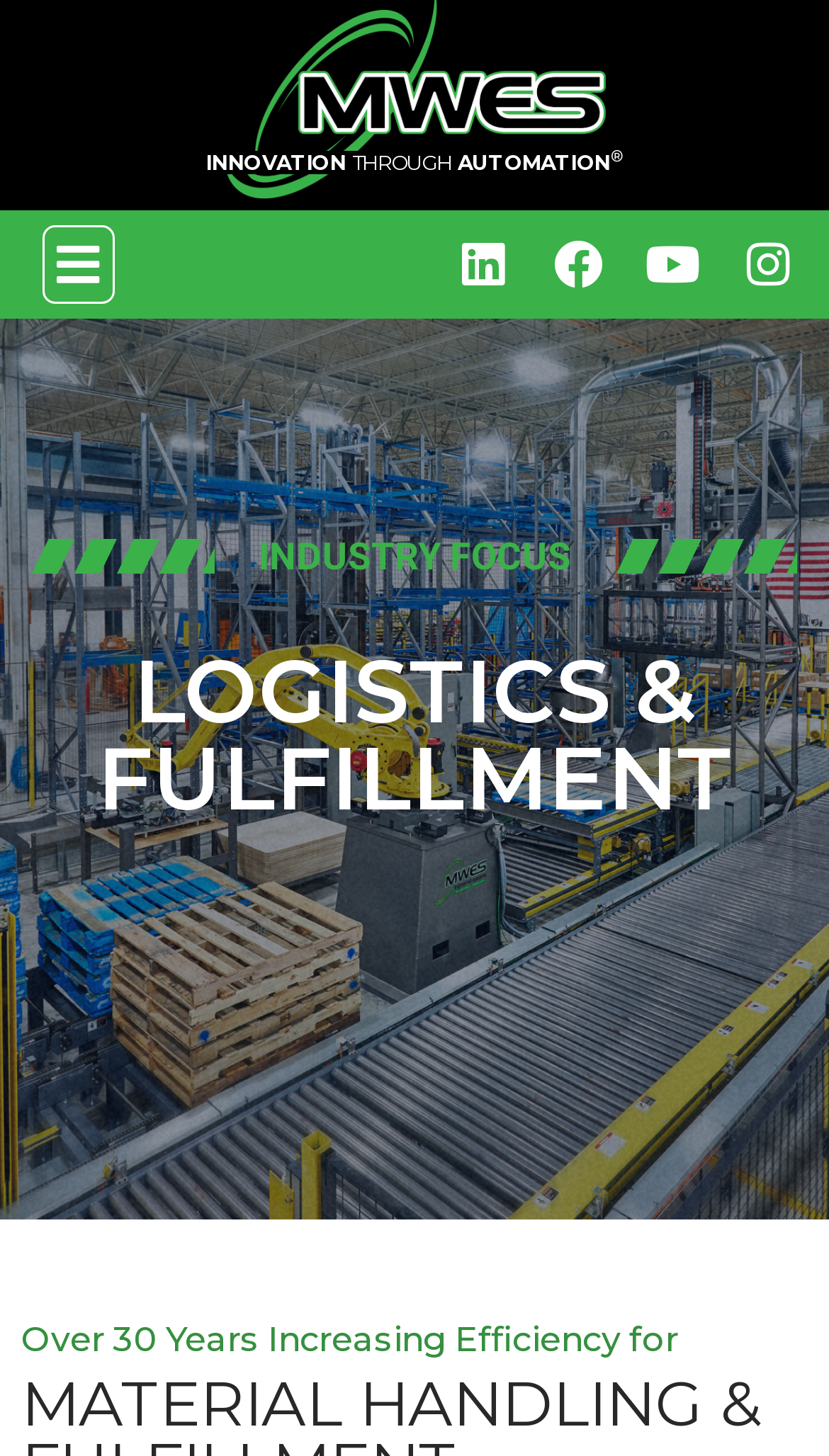Is there a menu toggle button on the page?
Offer a detailed and exhaustive answer to the question.

I found a button element with the text 'Menu Toggle' which is not expanded, indicating that there is a menu toggle button on the page.